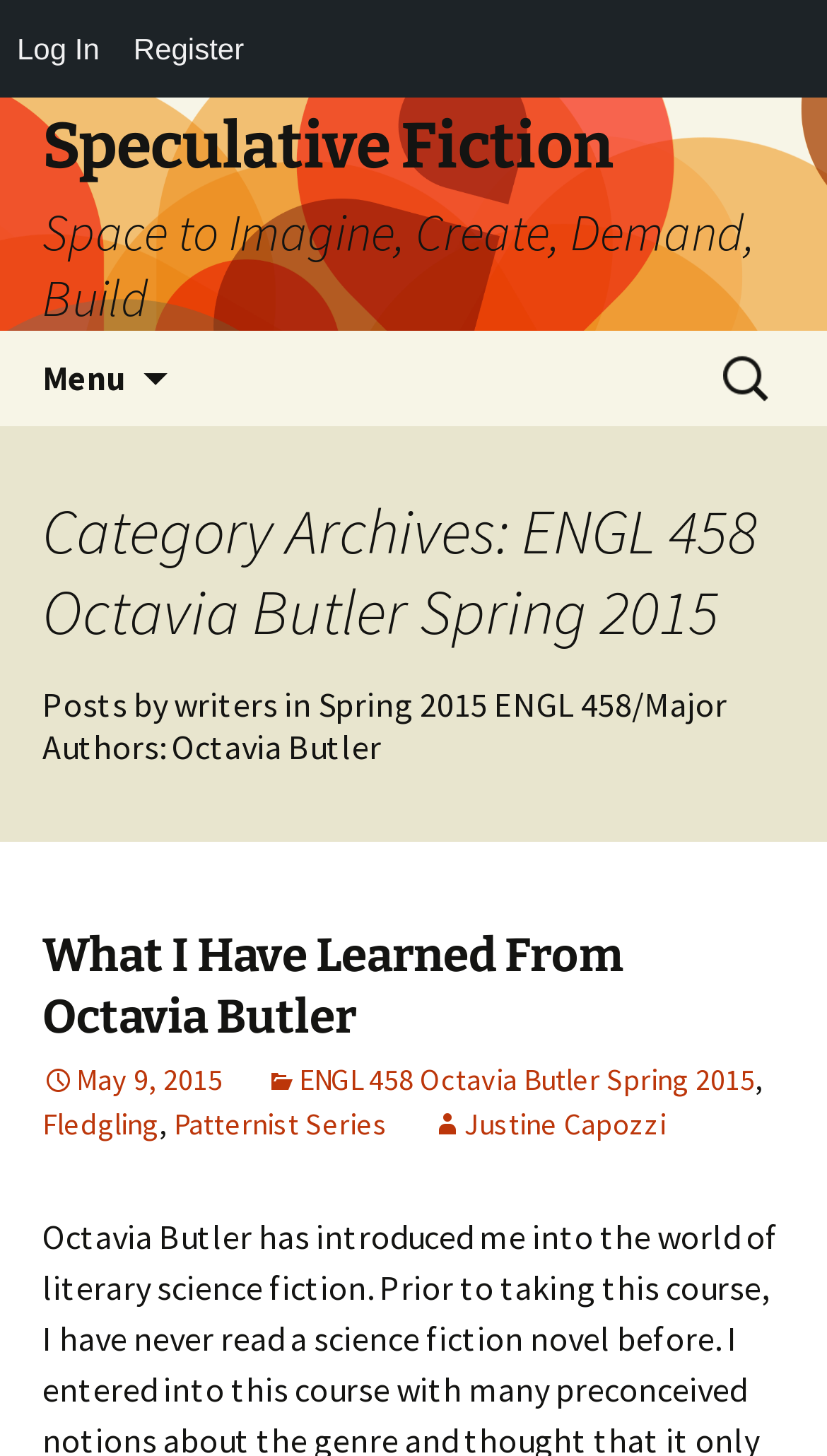Provide a short answer to the following question with just one word or phrase: What is the title of the first post?

What I Have Learned From Octavia Butler